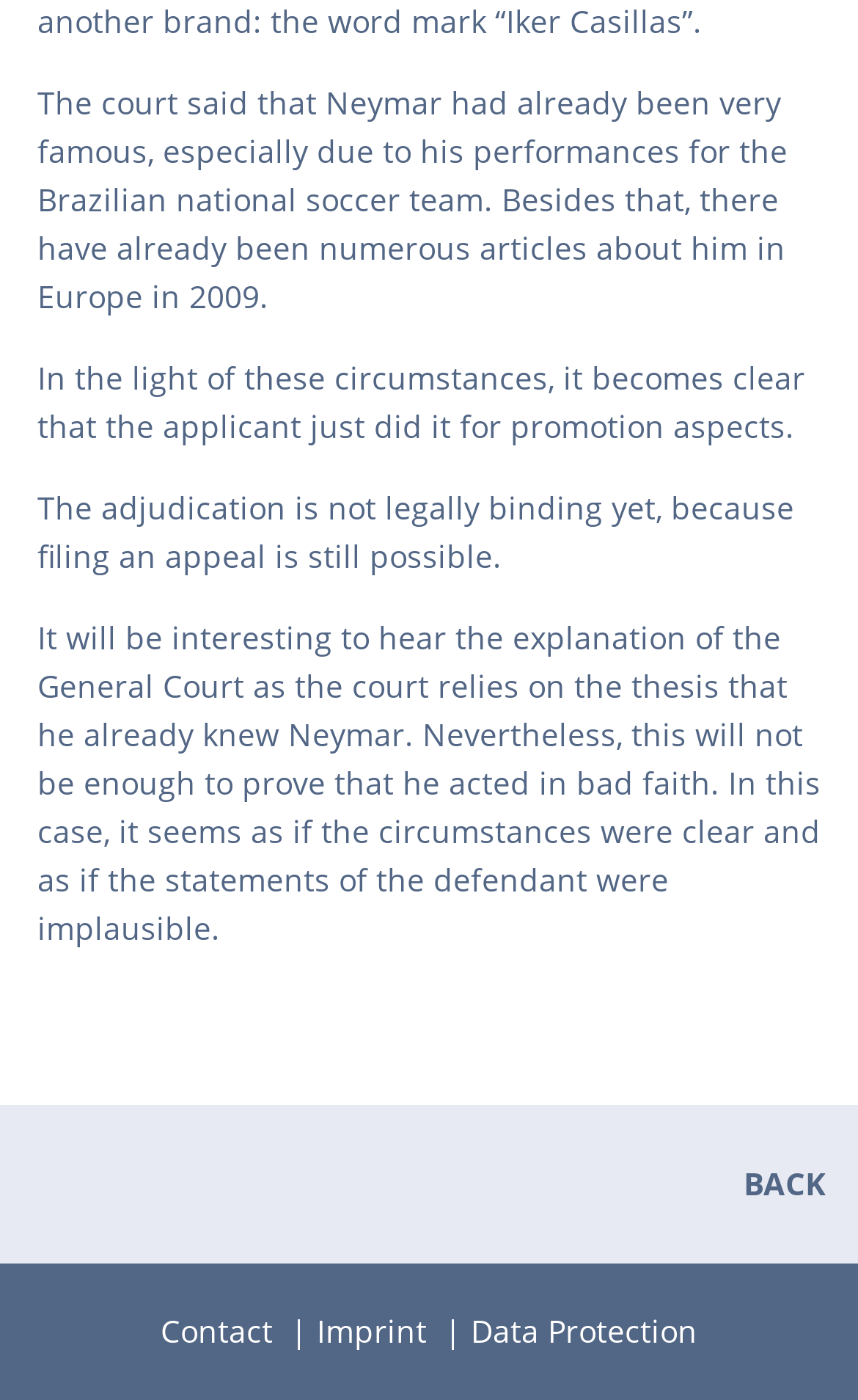Extract the bounding box for the UI element that matches this description: "Data Protection".

[0.549, 0.935, 0.813, 0.965]